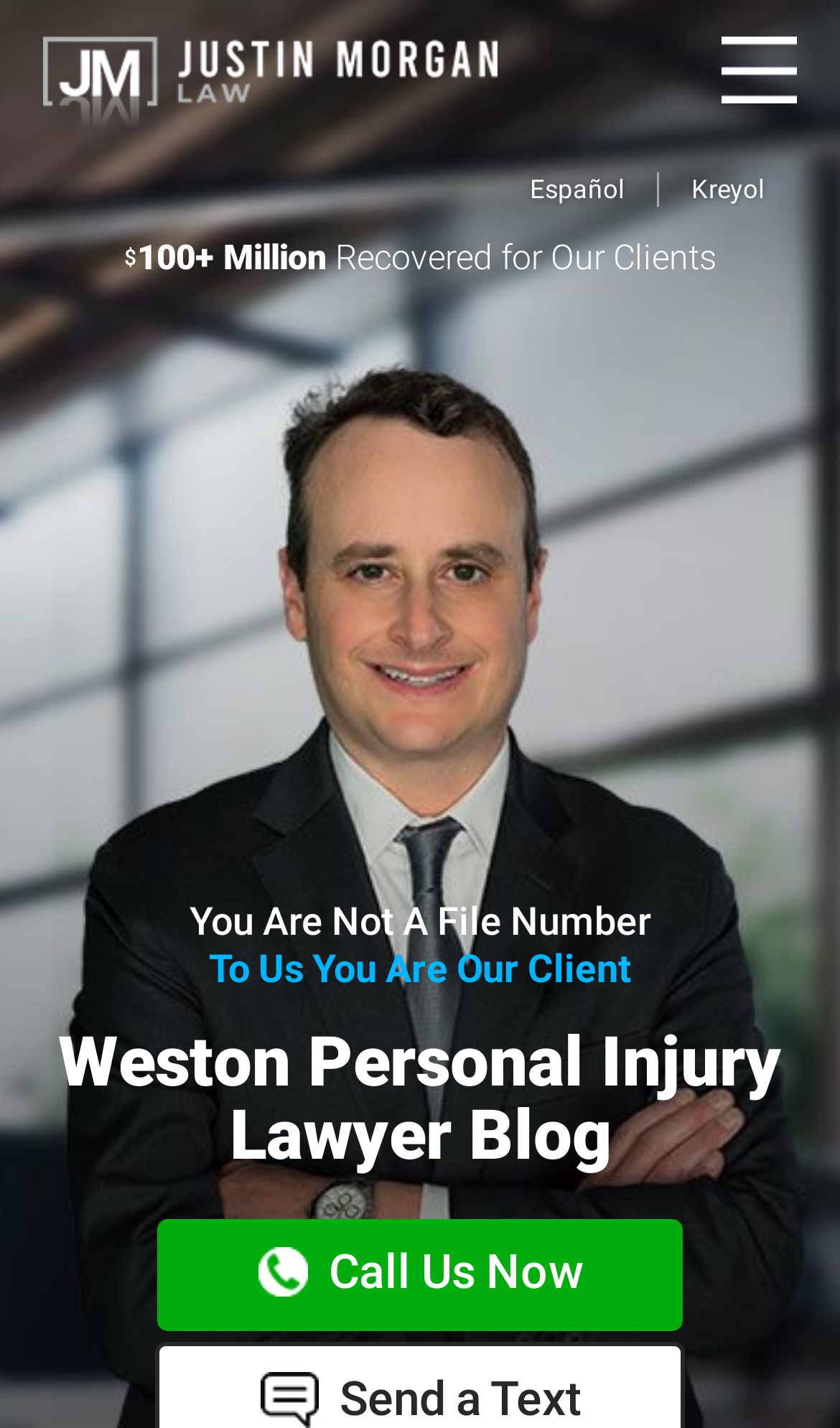Provide a thorough description of the webpage you see.

The webpage is about Florida weather and hazardous driving conditions, with a focus on personal injury law. At the top left of the page, there is a link to "Justin Morgan Law" and a link to "Menu" at the top right. Below these links, there are two language options, "Español" and "Kreyol", positioned side by side.

The main content of the page is divided into three sections, each with a prominent heading. The first section, located at the top center of the page, highlights the law firm's achievements, stating that they have recovered over $100 million for their clients. The second section, positioned below the first, emphasizes the law firm's personalized approach, stating that clients are not just file numbers. The third section, located at the bottom center of the page, is a blog about personal injury law in Weston.

At the bottom of the page, there is a call-to-action link, "Call Us Now", encouraging visitors to take action. Overall, the webpage is informative and promotional, aiming to educate visitors about the dangers of driving in Florida's weather conditions and to promote the services of Justin Morgan Law.